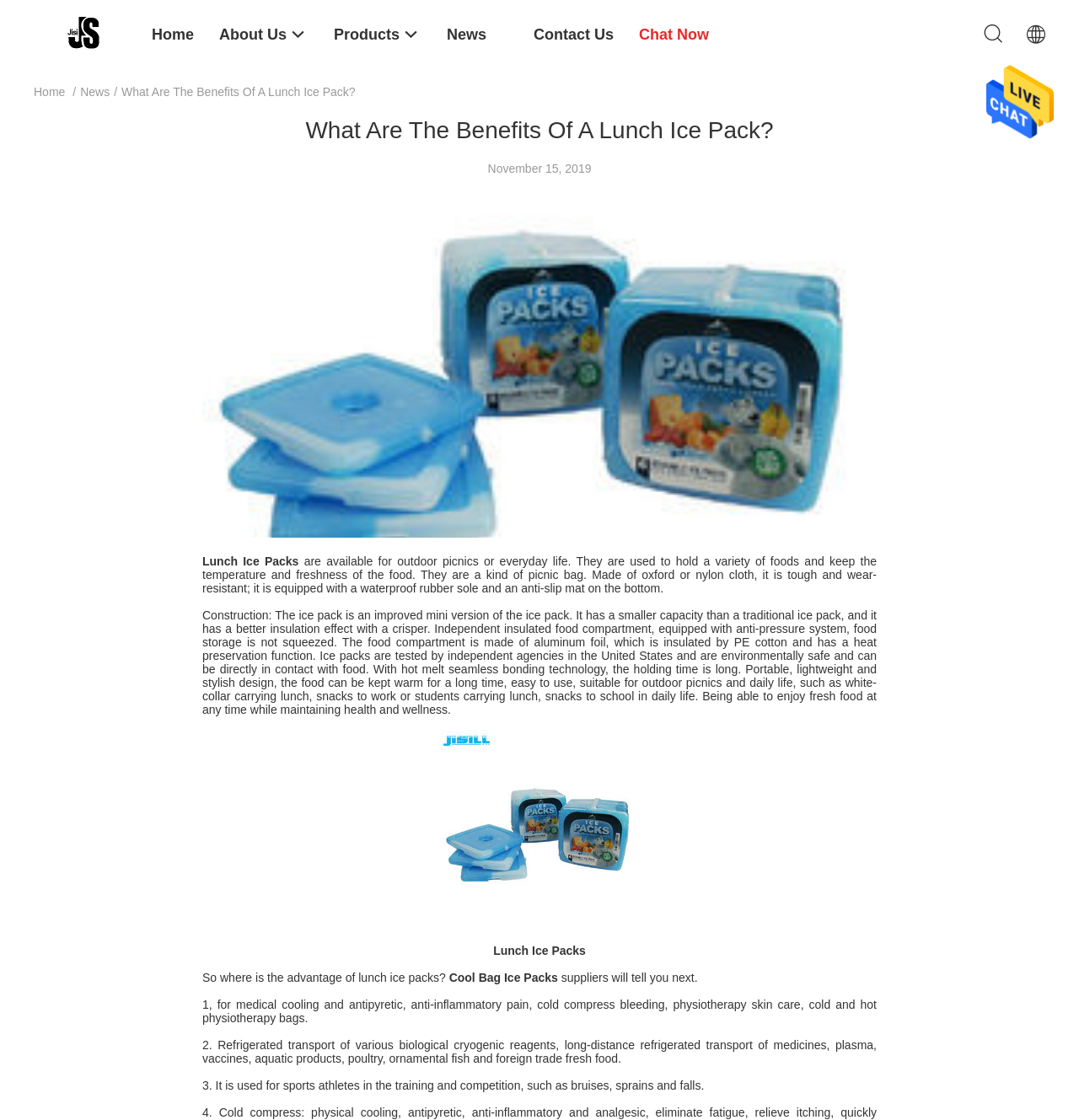Please identify the bounding box coordinates of the clickable area that will fulfill the following instruction: "Visit the 'Home' page". The coordinates should be in the format of four float numbers between 0 and 1, i.e., [left, top, right, bottom].

[0.141, 0.0, 0.18, 0.06]